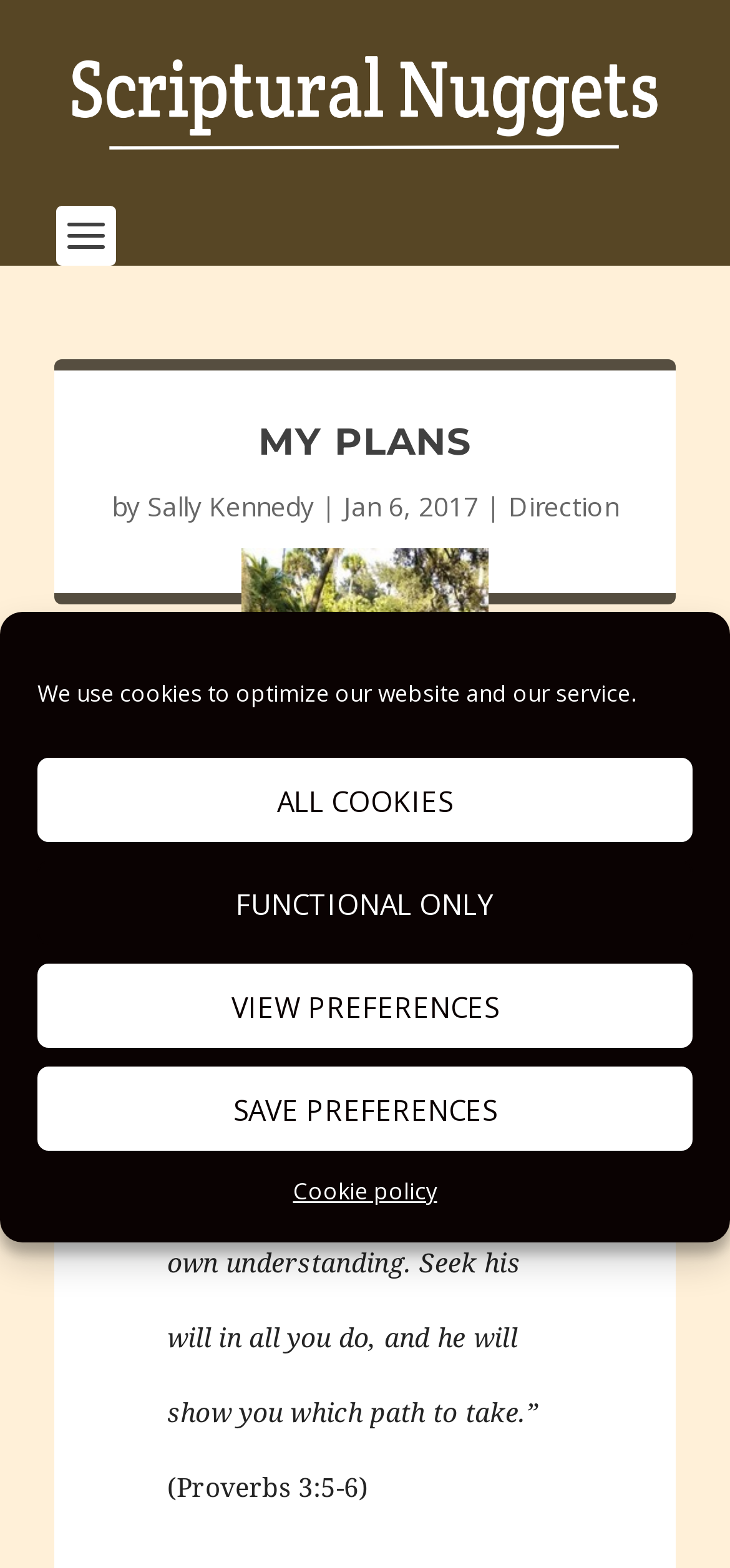How many buttons are there in the cookie consent dialog?
Answer the question using a single word or phrase, according to the image.

4